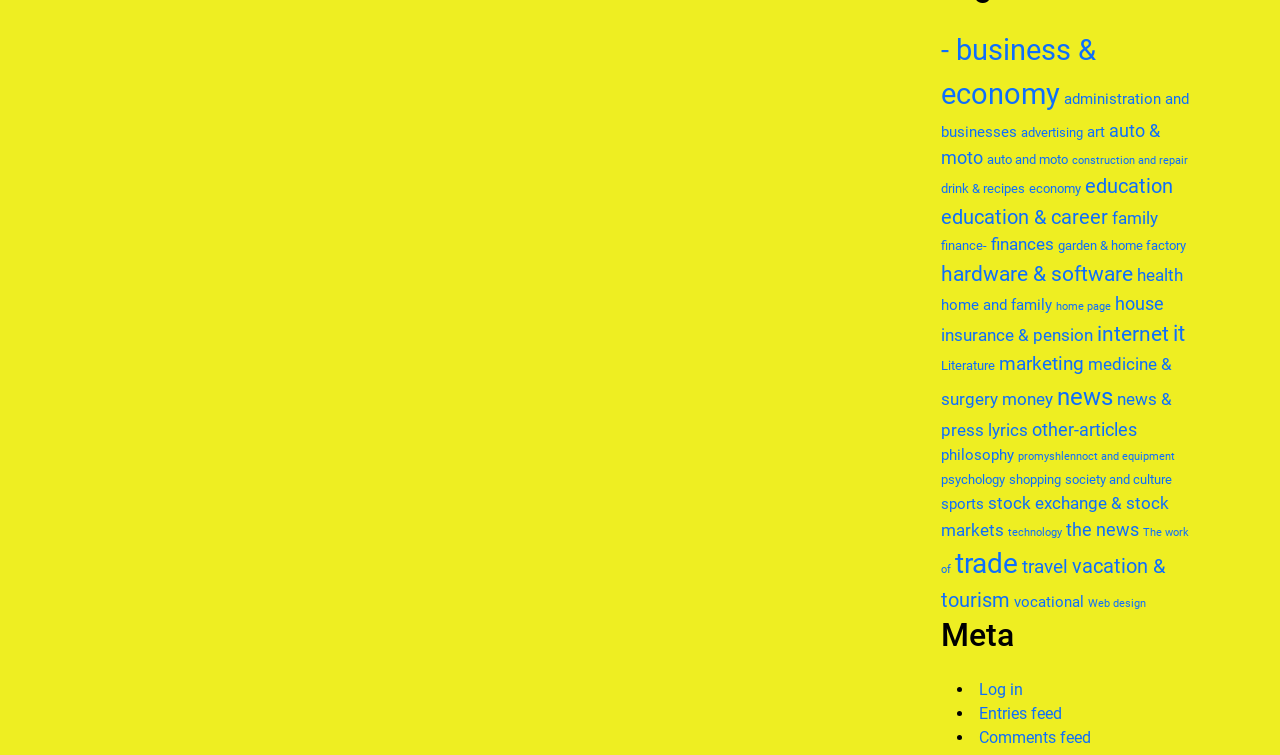Determine the bounding box coordinates of the section I need to click to execute the following instruction: "Click on business & economy". Provide the coordinates as four float numbers between 0 and 1, i.e., [left, top, right, bottom].

[0.735, 0.043, 0.856, 0.147]